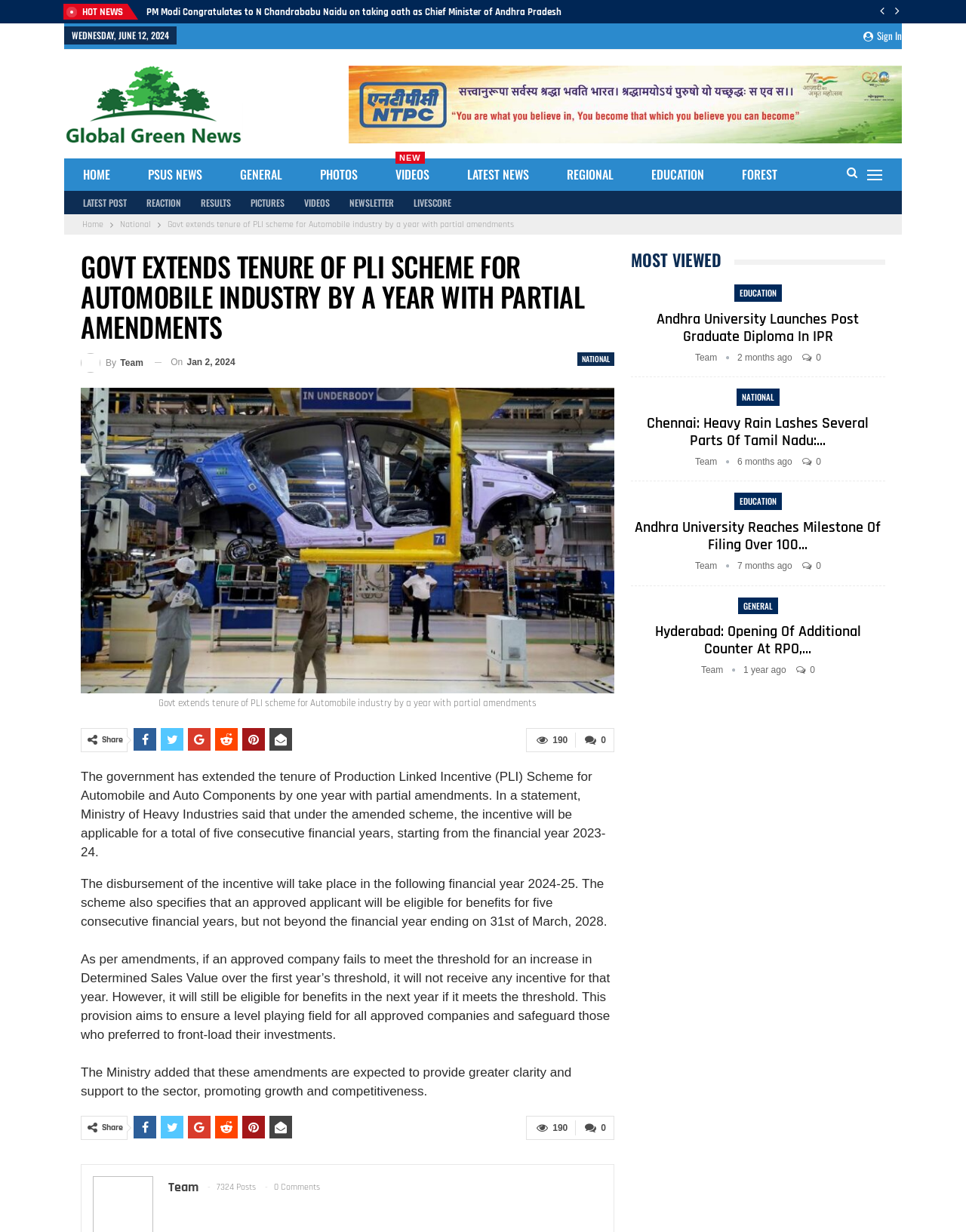Extract the bounding box coordinates for the UI element described by the text: "Reaction". The coordinates should be in the form of [left, top, right, bottom] with values between 0 and 1.

[0.152, 0.159, 0.188, 0.17]